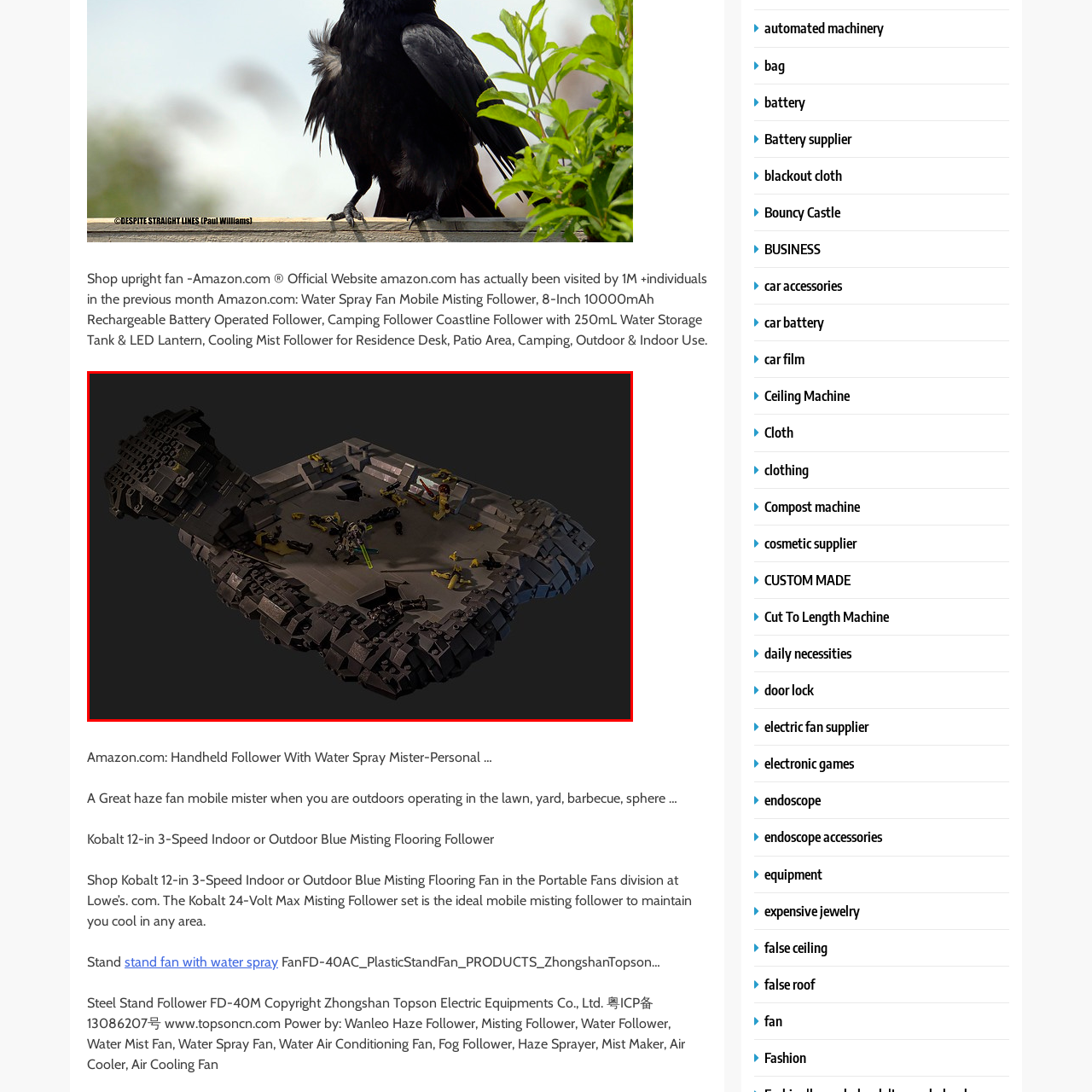Please provide a comprehensive description of the image highlighted by the red bounding box.

The image showcases a dramatic and dynamic scene crafted from LEGO, set within a dark backdrop that enhances the visual impact. At the center, a menacing character, possibly a Sith or a villain, wields a green lightsaber, poised for battle. This figure stands out amidst a chaotic battlefield littered with debris and fallen figures, indicating a fierce confrontation has taken place. Surrounding the main character are various defeated figures, scattered weapons, and remnants of structures, contributing to the narrative of a struggle. The jagged, rocky terrain adds depth and texture, creating a feeling of an abandoned or recently devastated location, effectively capturing the viewer's attention and imagination in this miniature storytelling scene.